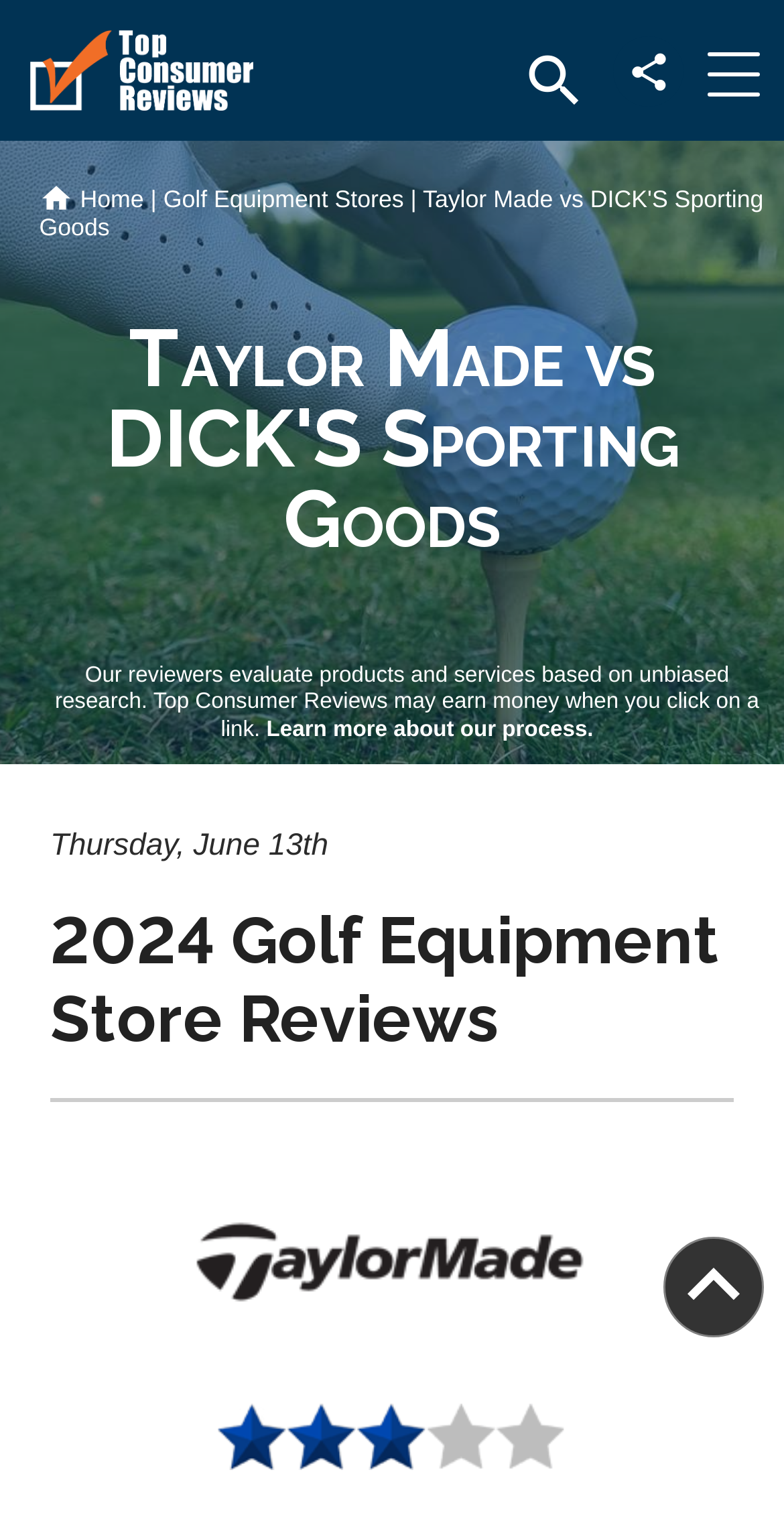What is the name of the logo on the top left? Examine the screenshot and reply using just one word or a brief phrase.

Top Consumer Reviews Logo